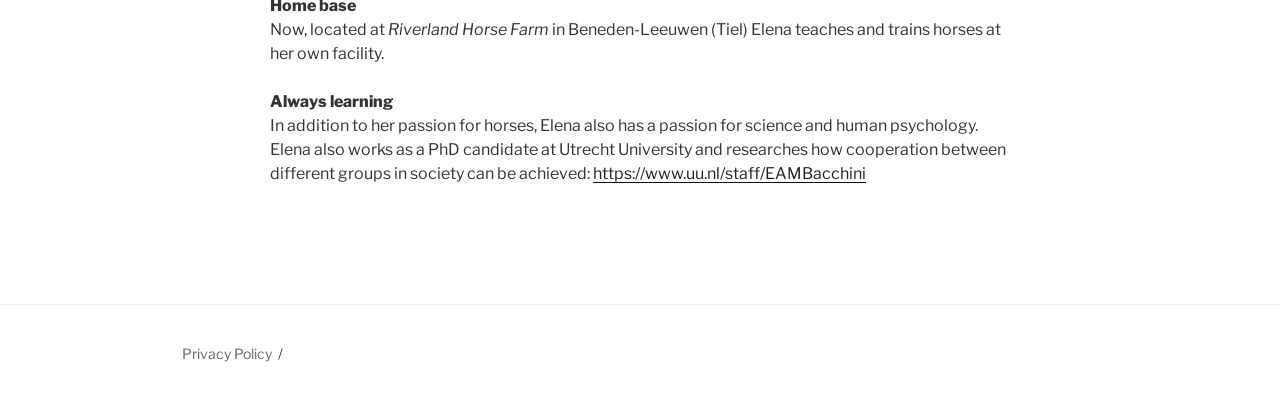Please analyze the image and give a detailed answer to the question:
What is Elena's occupation?

I found the answer by reading the text associated with the StaticText element at coordinates [0.211, 0.29, 0.786, 0.458]. The text mentions that Elena works as a PhD candidate at Utrecht University, which indicates her occupation.